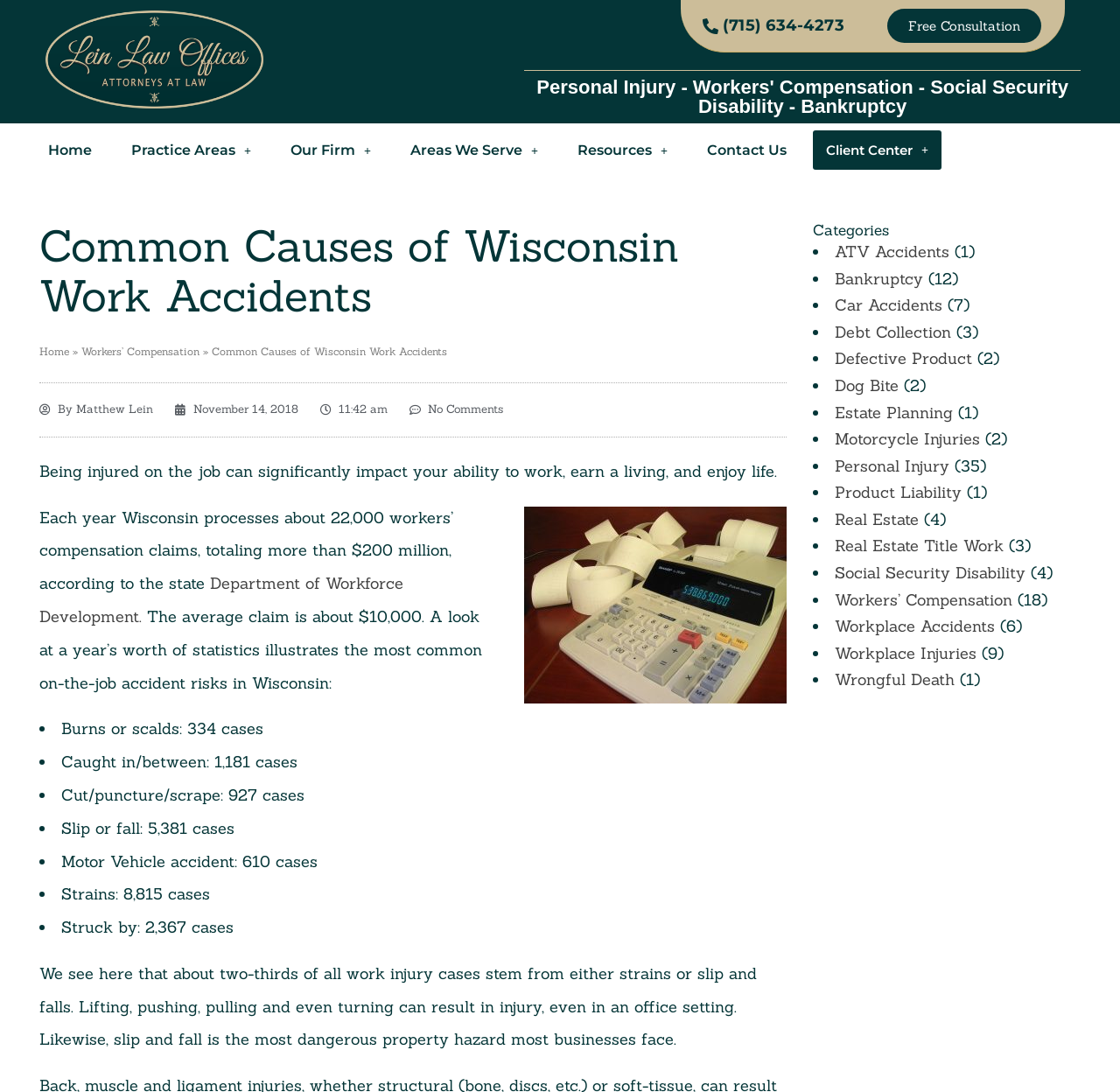Describe all the key features and sections of the webpage thoroughly.

The webpage is about the common causes of Wisconsin work accidents, specifically discussing the most common injuries that occur on the job. At the top of the page, there is a navigation menu with links to various sections of the website, including "Home", "Practice Areas", "Our Firm", "Areas We Serve", "Resources", "Contact Us", and "Client Center". Below the navigation menu, there is a heading that reads "Common Causes of Wisconsin Work Accidents" and a breadcrumb navigation that shows the current page's location within the website.

The main content of the page starts with a brief introduction to the importance of workers' compensation, followed by a statistic about the number of workers' compensation claims in Wisconsin. The page then lists the most common causes of work accidents in Wisconsin, including burns or scalds, caught in/between, cut/puncture/scrape, slip or fall, motor vehicle accidents, and strains. Each of these causes is accompanied by a statistic about the number of cases.

Below the list of common causes, there is a section that discusses the importance of understanding the risks of work accidents and how they can impact one's ability to work and earn a living. The page also includes an image of hospital bills, which is likely used to illustrate the financial impact of work accidents.

On the right-hand side of the page, there is a section titled "Categories" that lists various categories of accidents and injuries, including ATV accidents, bankruptcy, car accidents, debt collection, defective products, dog bites, estate planning, motorcycle injuries, personal injury, product liability, and real estate. Each category is accompanied by a number in parentheses, which likely indicates the number of related articles or resources available on the website.

Throughout the page, there are various links to other sections of the website, including links to specific articles or resources related to workers' compensation and personal injury. The page also includes a call-to-action link to contact the law firm for a free consultation.